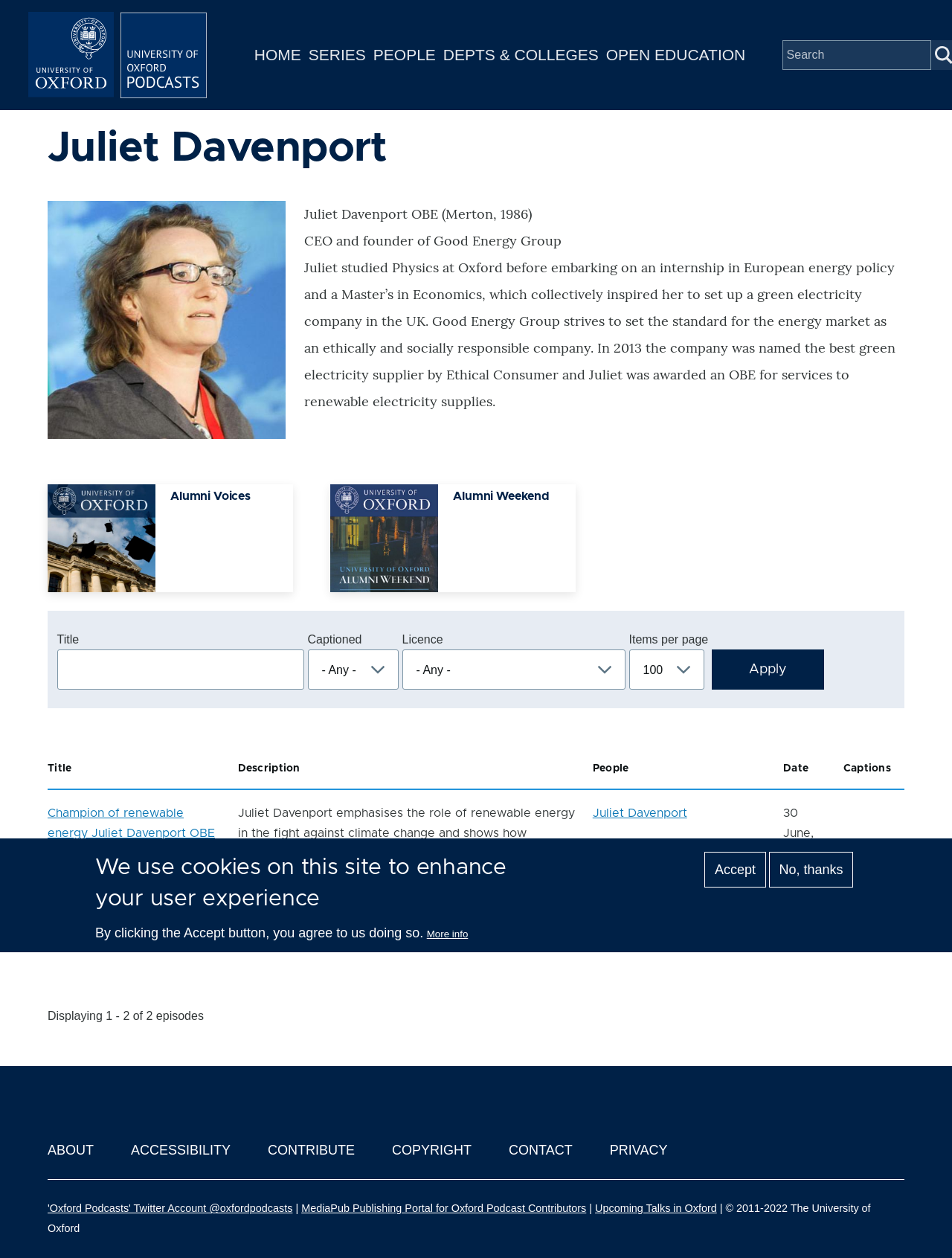How many episodes are displayed on the current page?
Can you give a detailed and elaborate answer to the question?

The answer can be found at the bottom of the webpage, where it is stated that 'Displaying 1 - 2 of 2 episodes'.